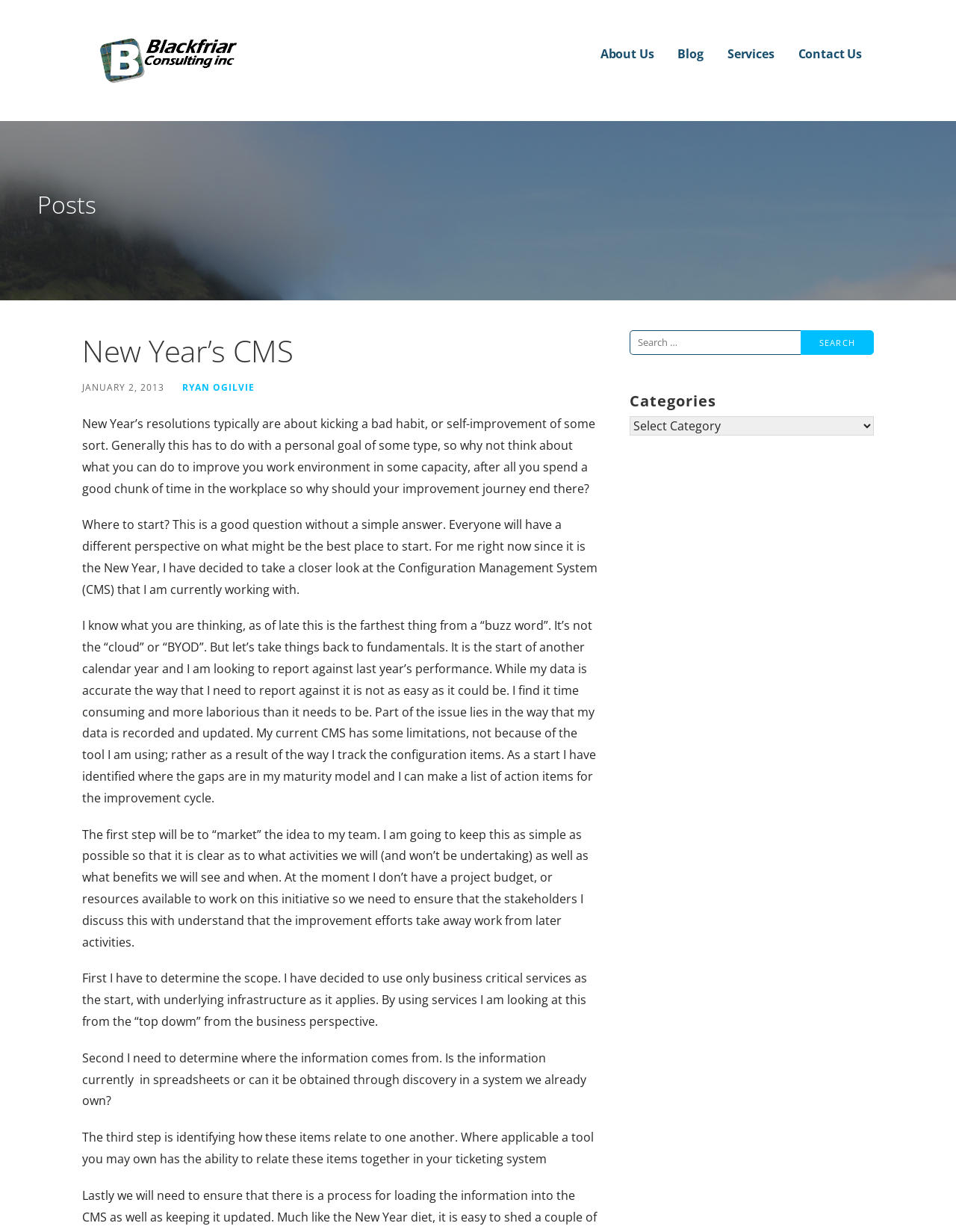Determine the bounding box coordinates of the clickable element necessary to fulfill the instruction: "Search for something". Provide the coordinates as four float numbers within the 0 to 1 range, i.e., [left, top, right, bottom].

[0.659, 0.268, 0.837, 0.288]